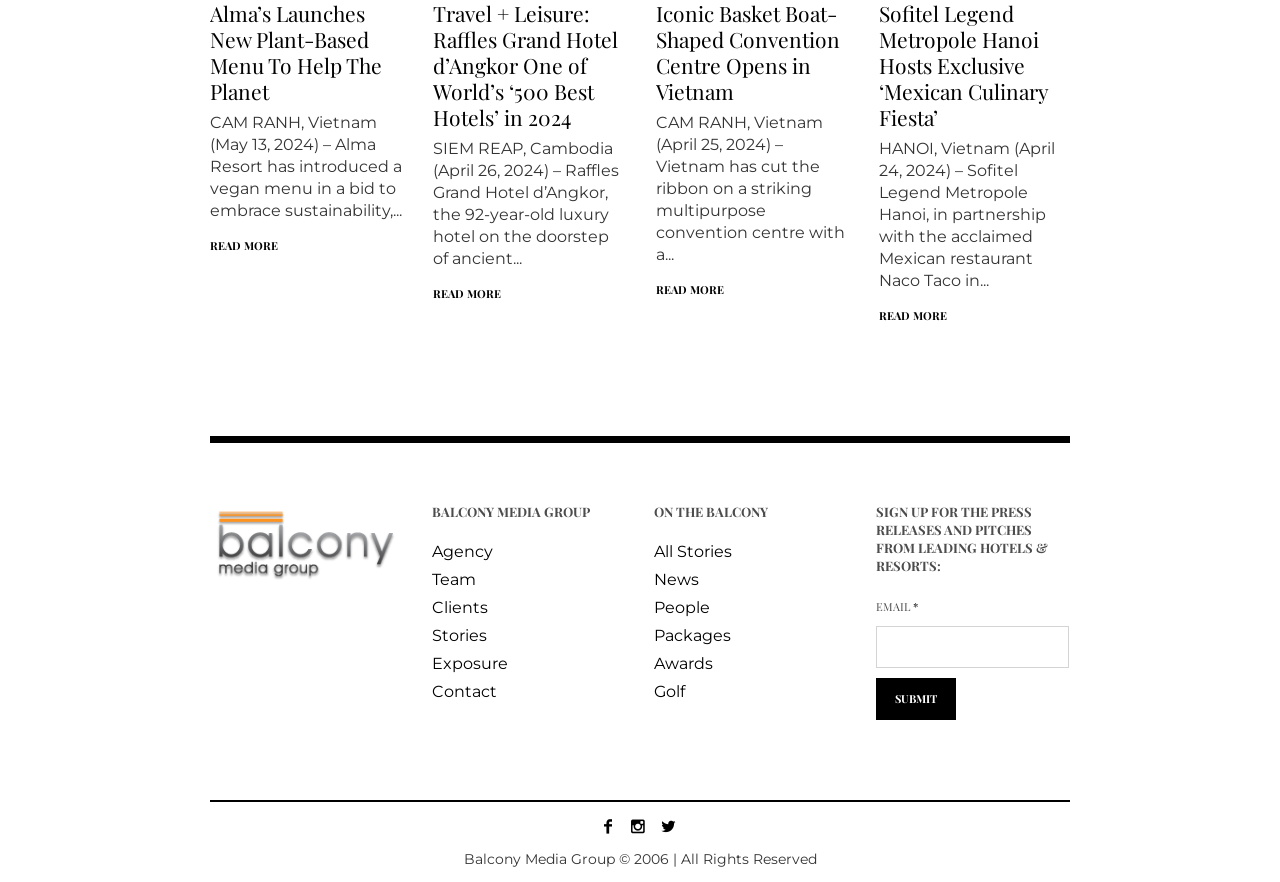Determine the bounding box coordinates of the clickable element necessary to fulfill the instruction: "Visit the UCLA Planetarium website". Provide the coordinates as four float numbers within the 0 to 1 range, i.e., [left, top, right, bottom].

None